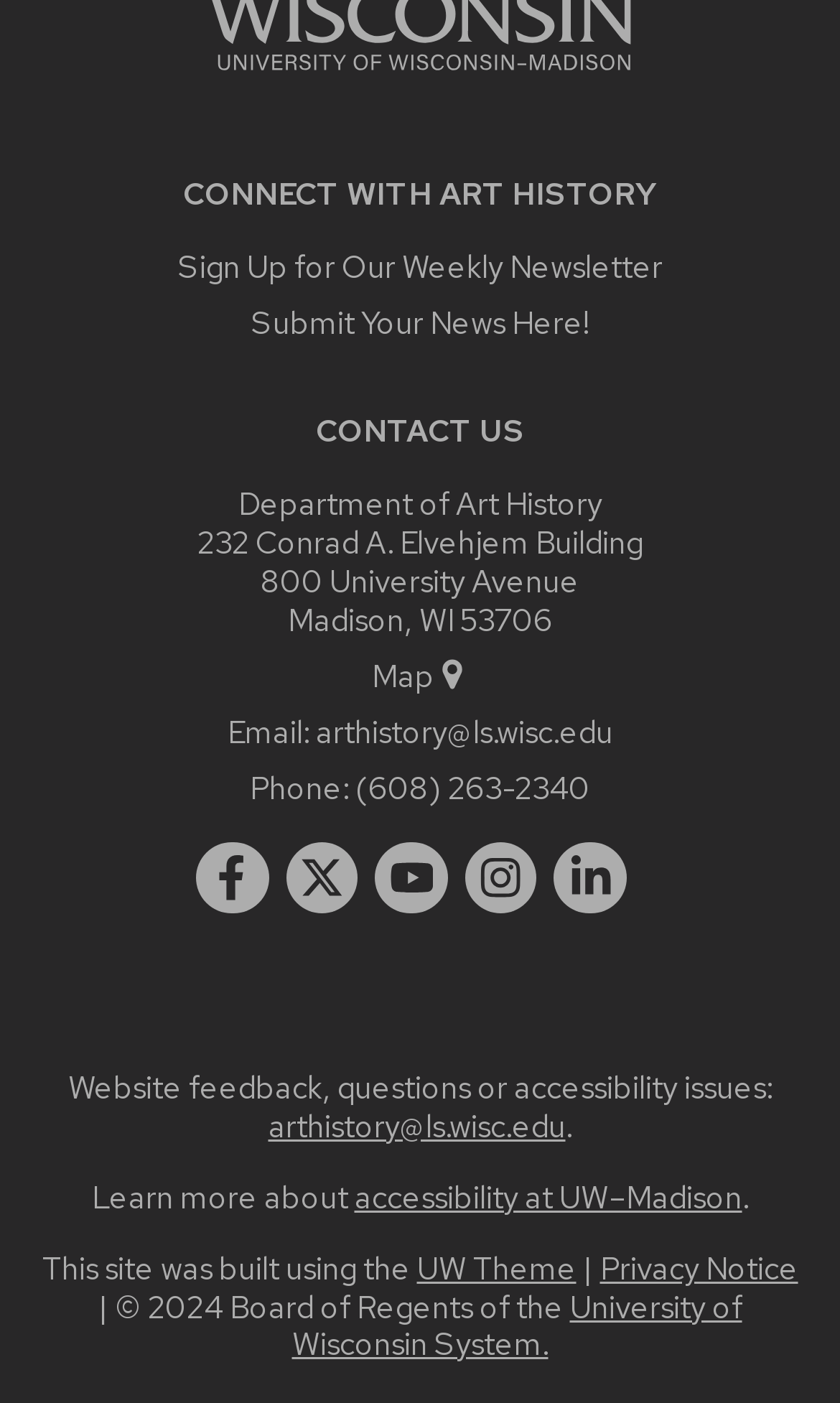Find the bounding box coordinates of the UI element according to this description: "Map map marker".

[0.442, 0.467, 0.558, 0.496]